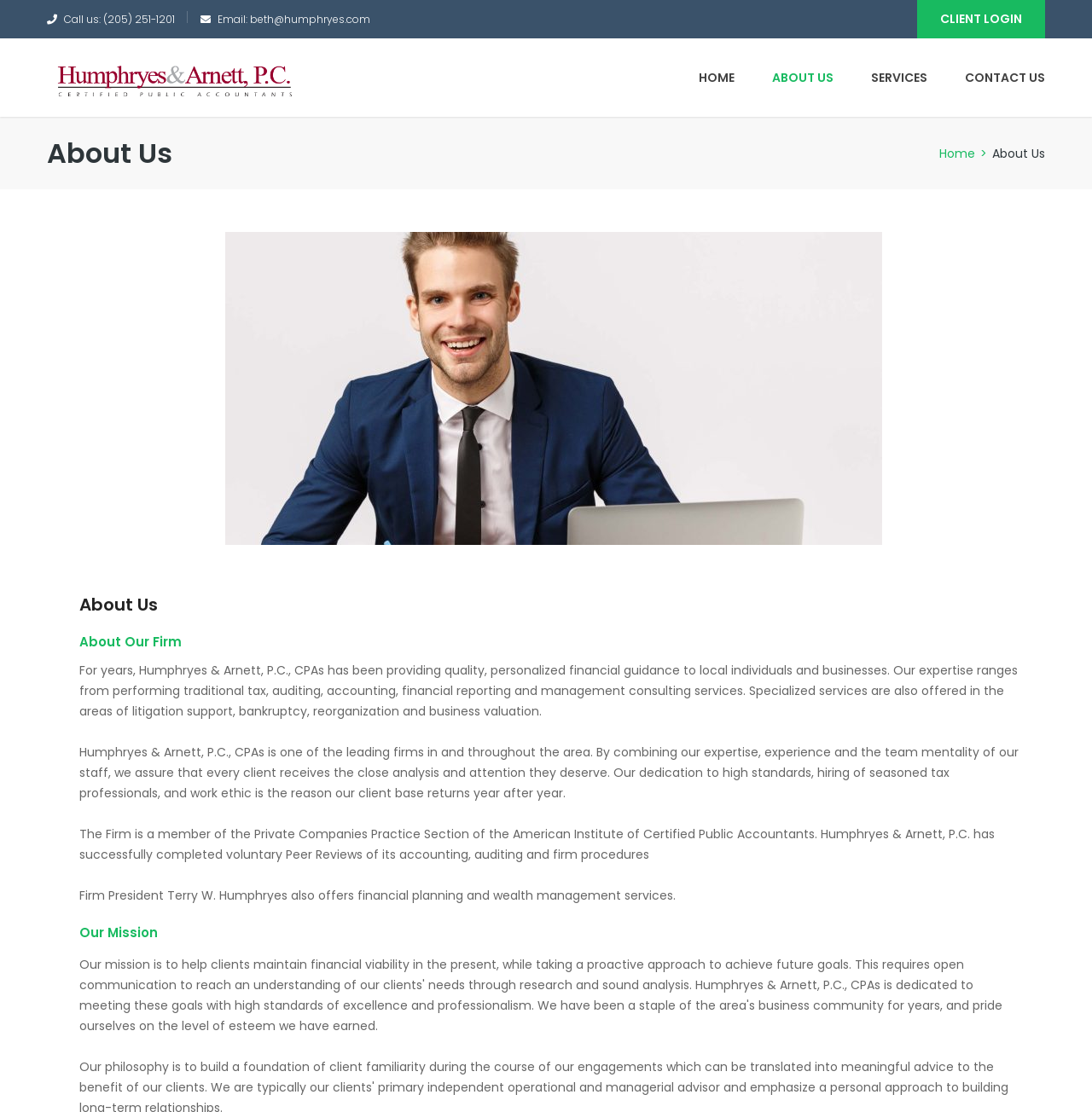Specify the bounding box coordinates (top-left x, top-left y, bottom-right x, bottom-right y) of the UI element in the screenshot that matches this description: Home

[0.624, 0.035, 0.688, 0.105]